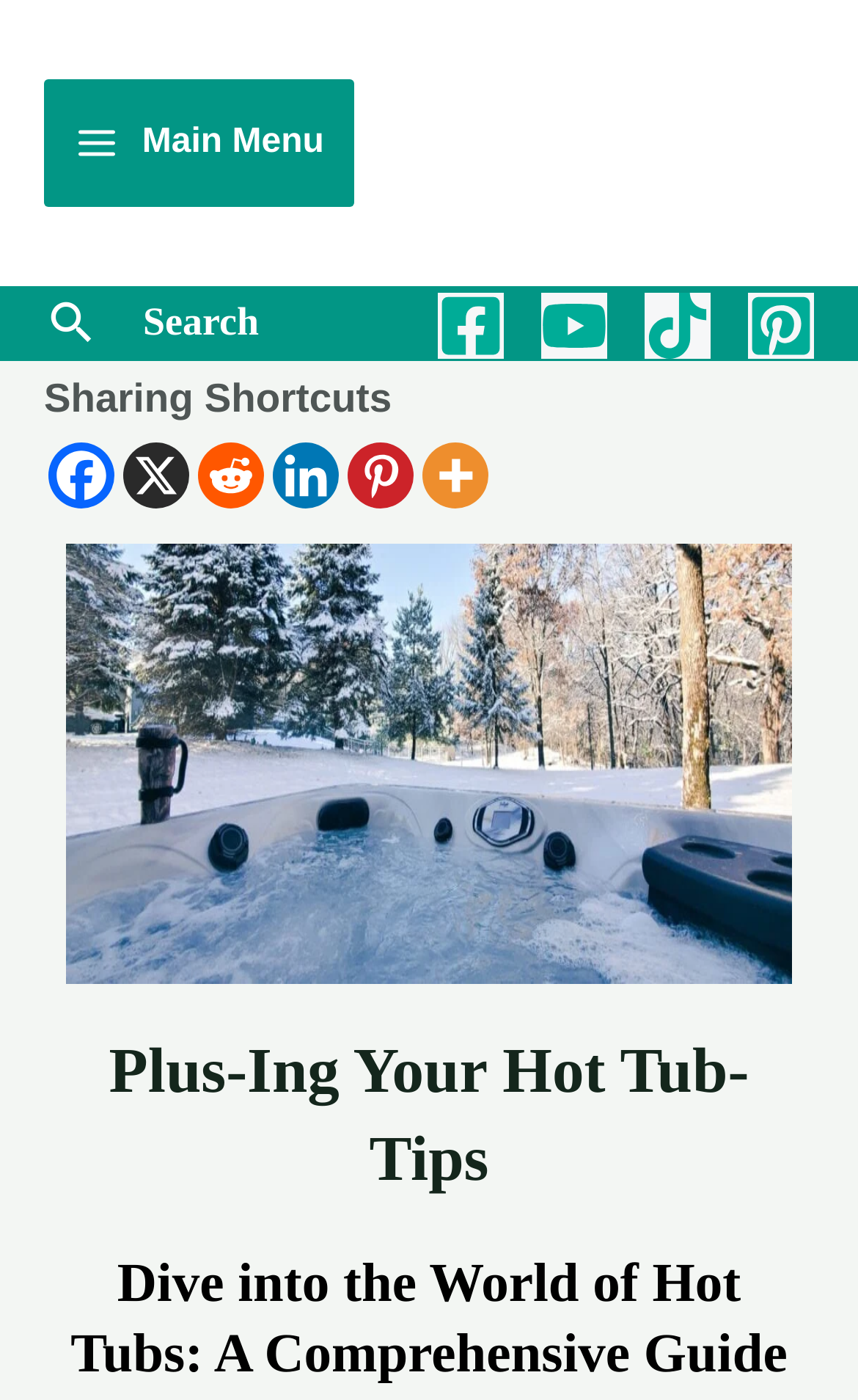Can you determine the bounding box coordinates of the area that needs to be clicked to fulfill the following instruction: "Open main menu"?

[0.051, 0.057, 0.413, 0.147]